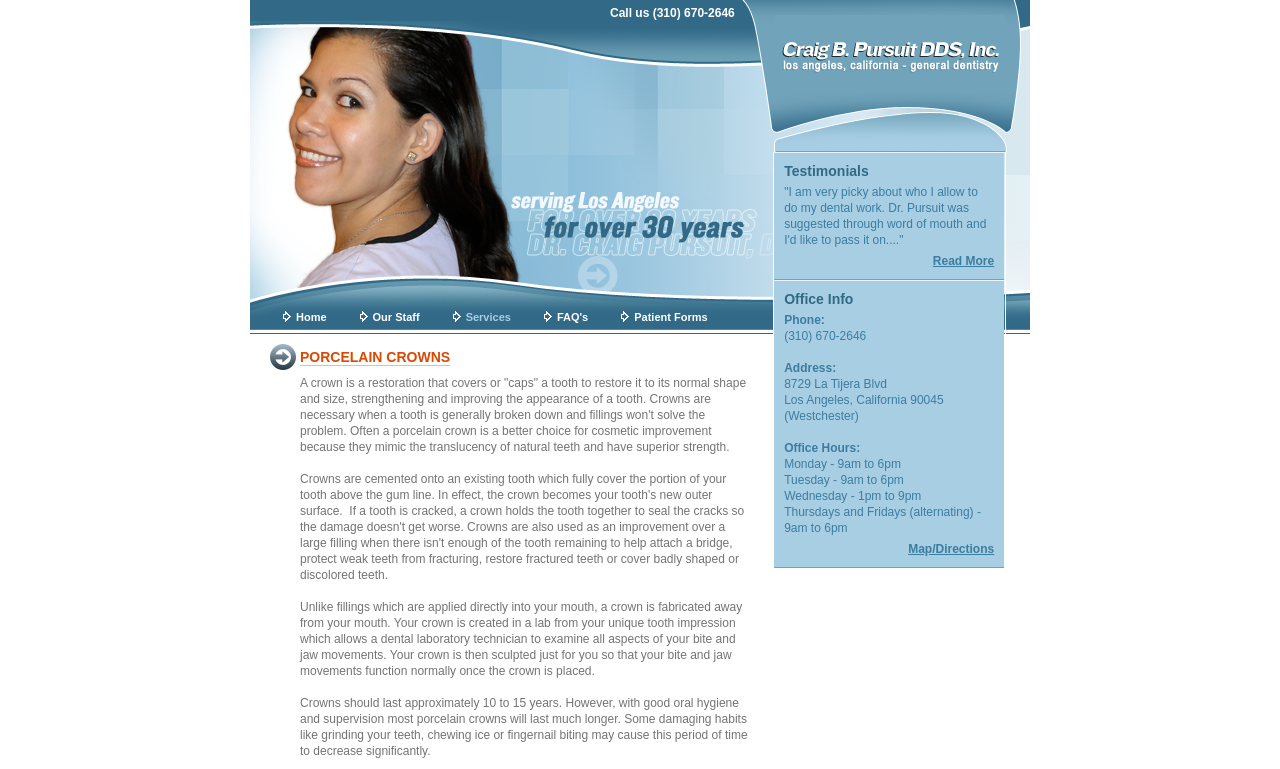Generate a thorough description of the webpage.

The webpage is about Porcelain Crowns provided by Craig B Pursuit D.D.S. Inc. At the top, there is a call-to-action element with the phone number (310) 670-2646. Below it, there is a heading element with no text, followed by a link. 

On the left side, there is a navigation menu with five links: Home, Our Staff, Services, FAQ's, and Patient Forms. 

The main content of the webpage is divided into four sections. The first section is about Porcelain Crowns, with a heading and three paragraphs of text describing what a crown is, how it is fabricated, and its lifespan. 

The second section is for Testimonials, with a heading and a quote from a satisfied patient. There is also a "Read More" link below the quote. 

The third section is for Office Info, with a heading and several lines of text providing the office's phone number, address, and office hours. 

There are no images on the page. The overall structure of the webpage is simple and easy to navigate, with clear headings and concise text.